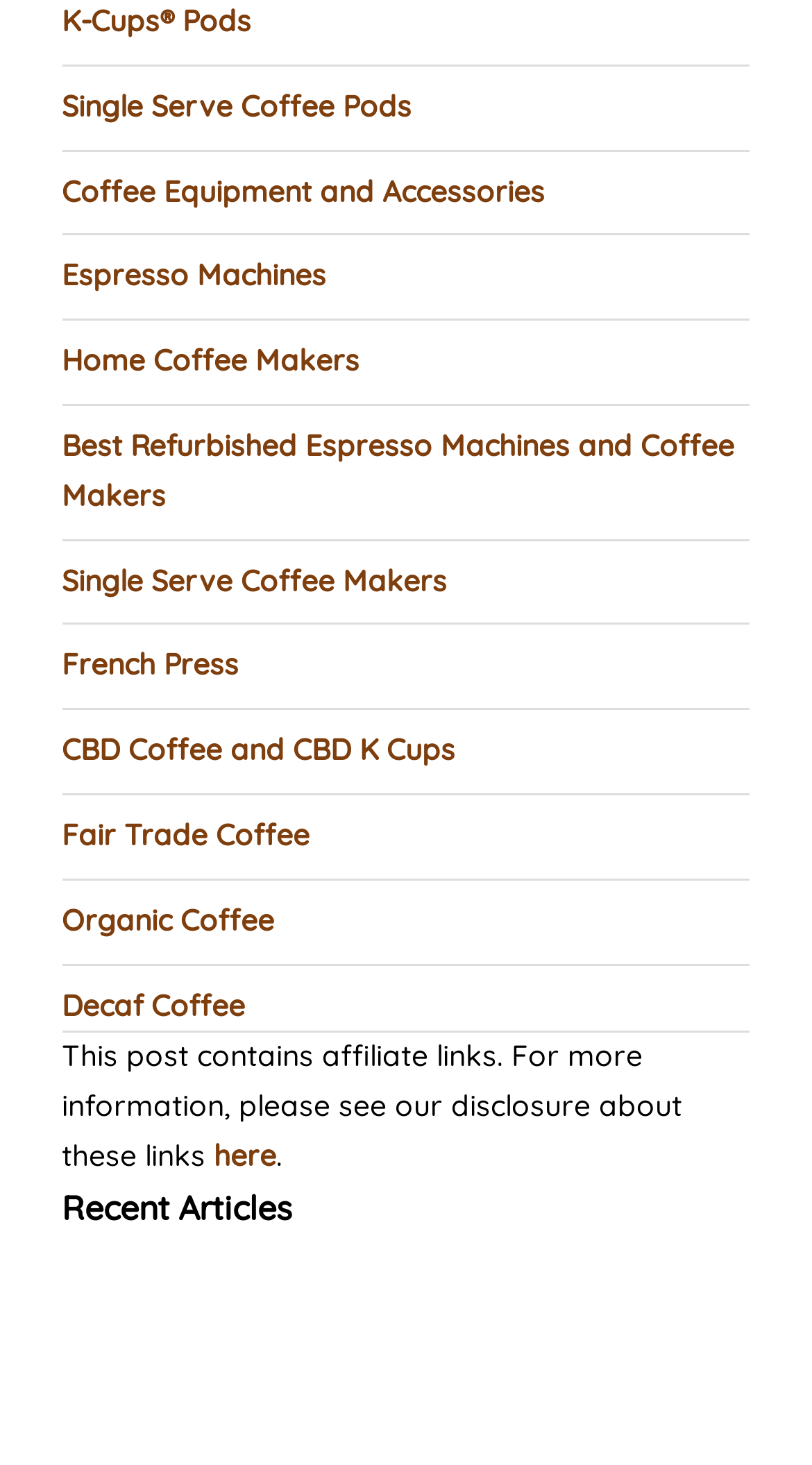Locate the bounding box of the UI element described in the following text: "Single Serve Coffee Pods".

[0.076, 0.059, 0.507, 0.085]